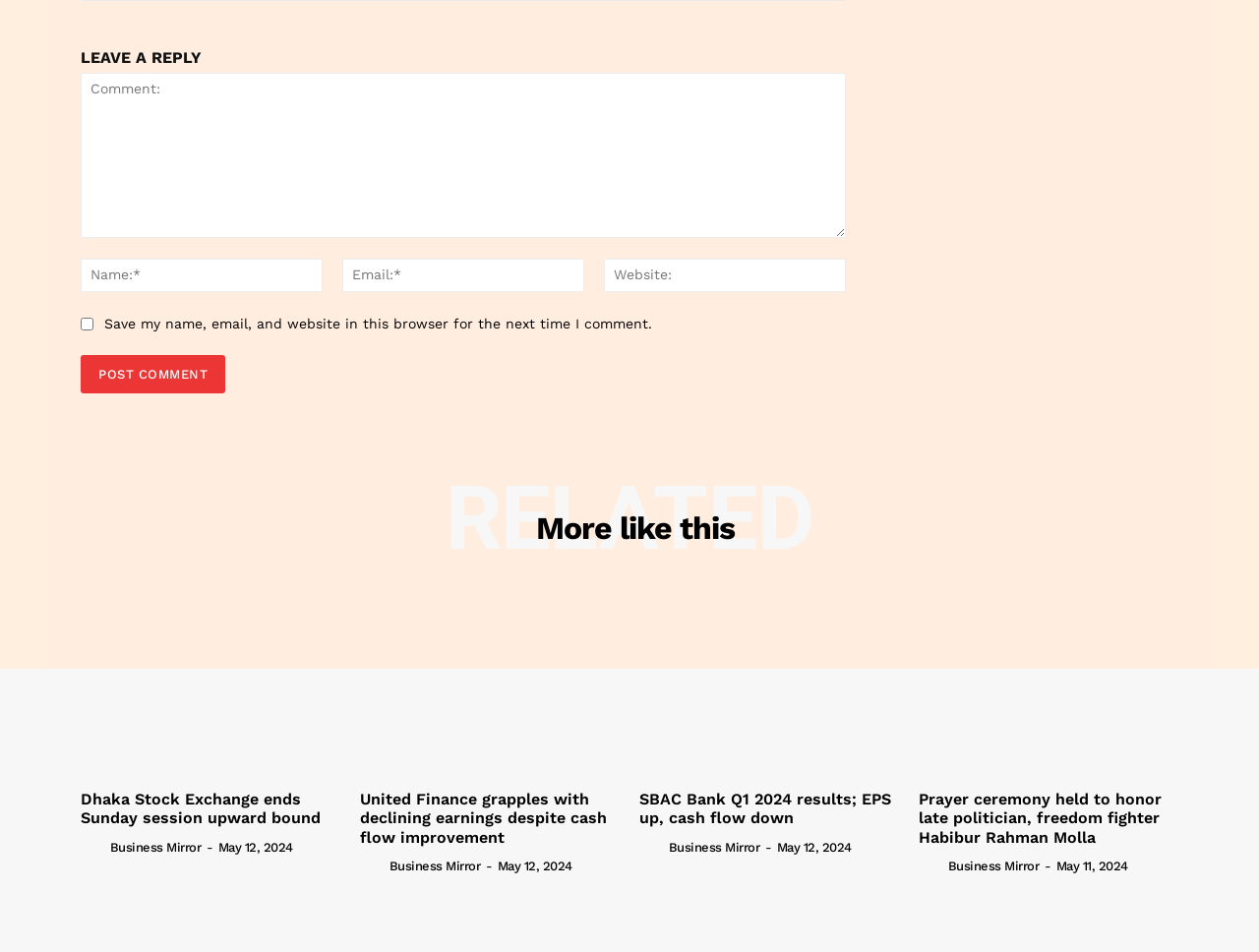What is the function of the checkbox?
Make sure to answer the question with a detailed and comprehensive explanation.

The checkbox is labeled 'Save my name, email, and website in this browser for the next time I comment.' This suggests that checking the box will save the user's data for future comments, making it easier for them to comment again.